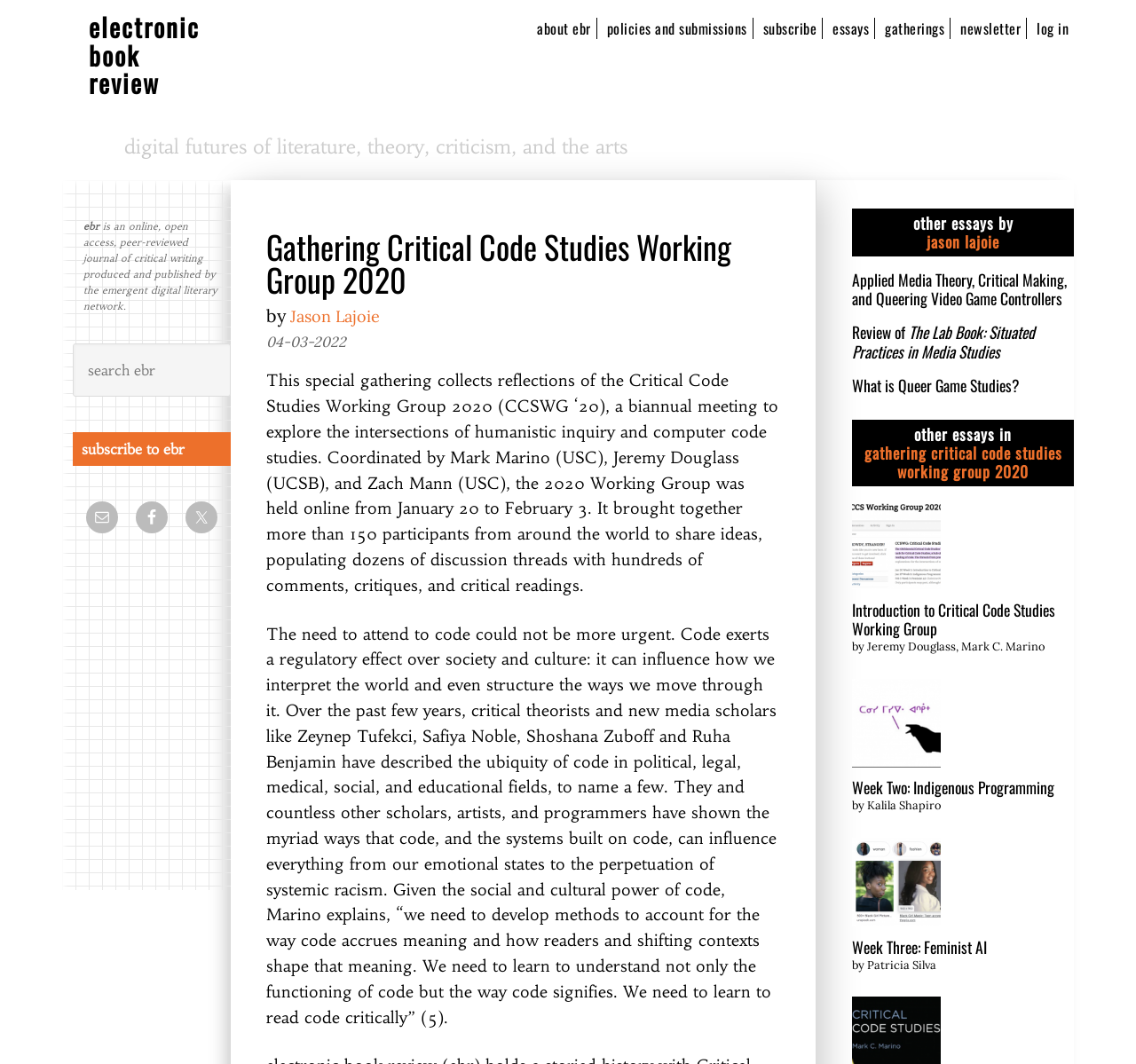Identify the bounding box coordinates of the region that needs to be clicked to carry out this instruction: "read the 'Gathering Critical Code Studies Working Group 2020' essay". Provide these coordinates as four float numbers ranging from 0 to 1, i.e., [left, top, right, bottom].

[0.234, 0.216, 0.687, 0.278]